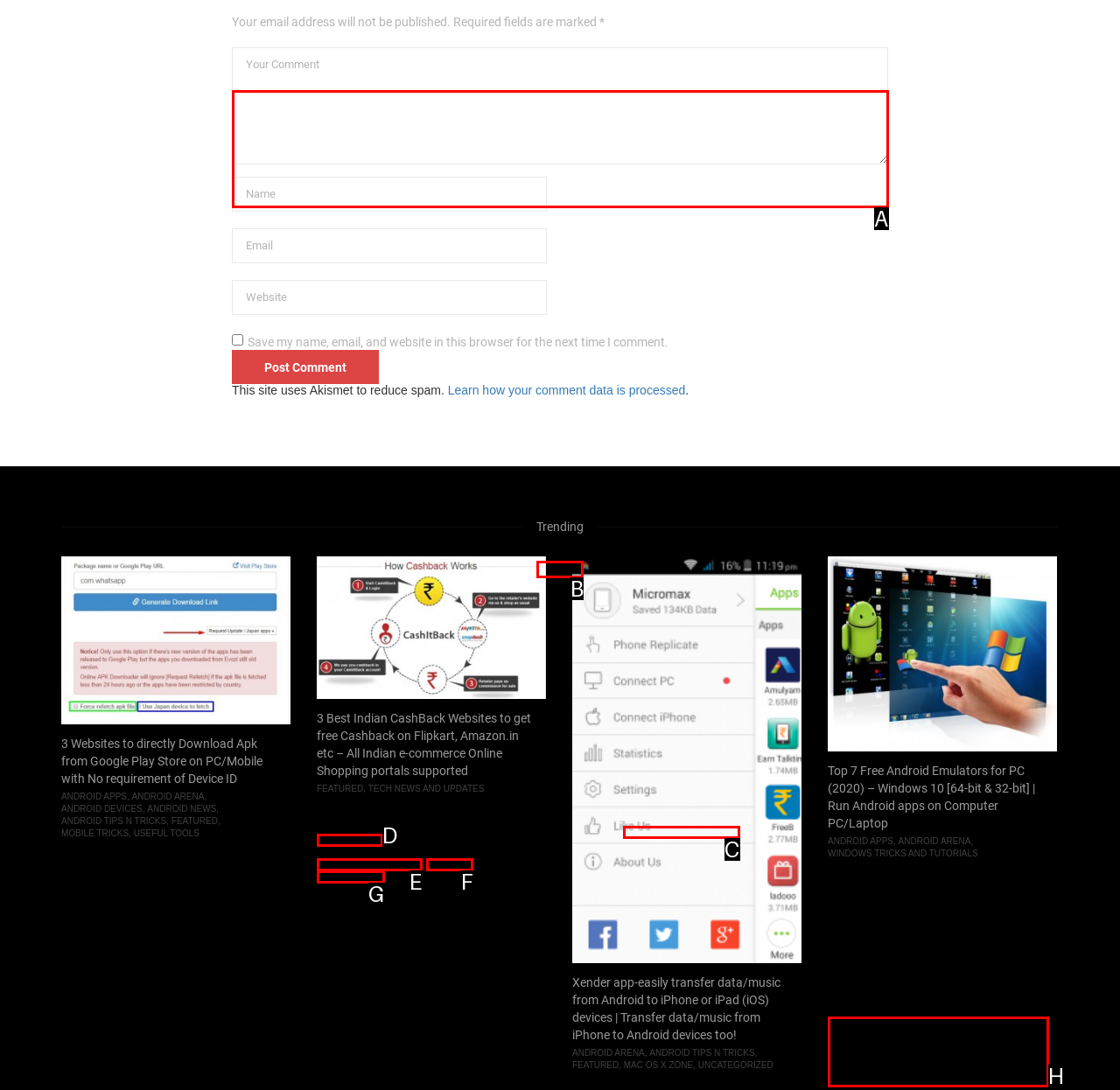Determine the HTML element to click for the instruction: Visit the trending page.
Answer with the letter corresponding to the correct choice from the provided options.

B